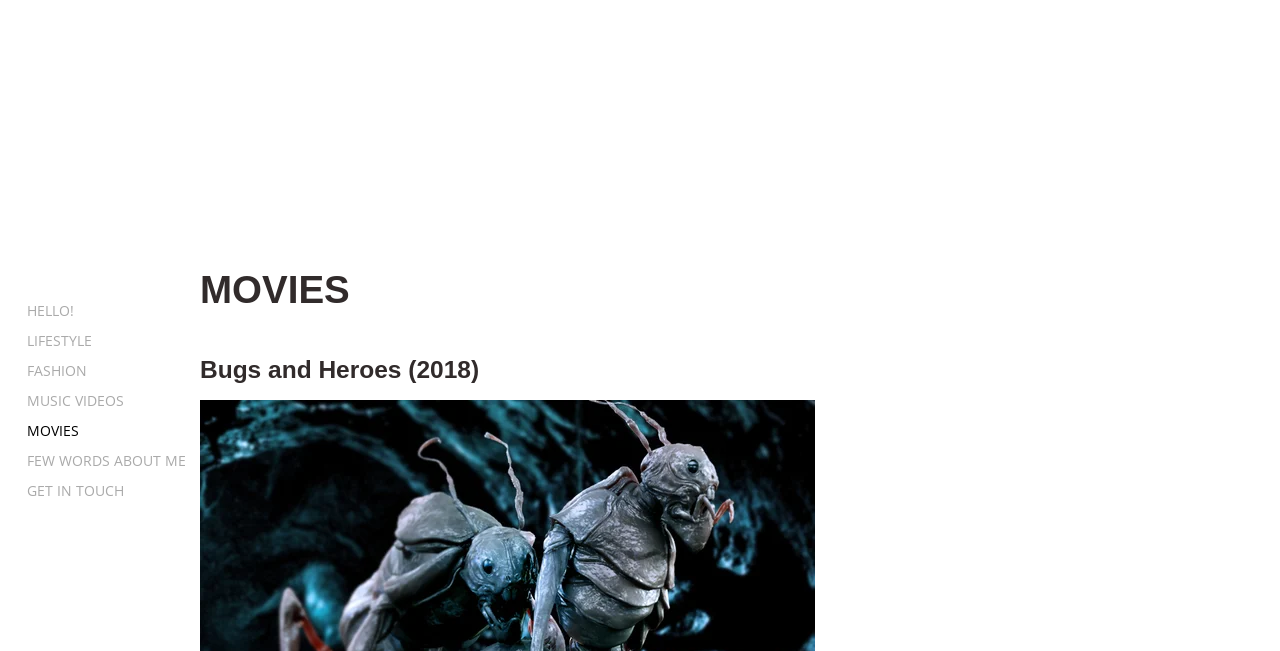Give a one-word or one-phrase response to the question: 
How many links are there on the webpage?

7